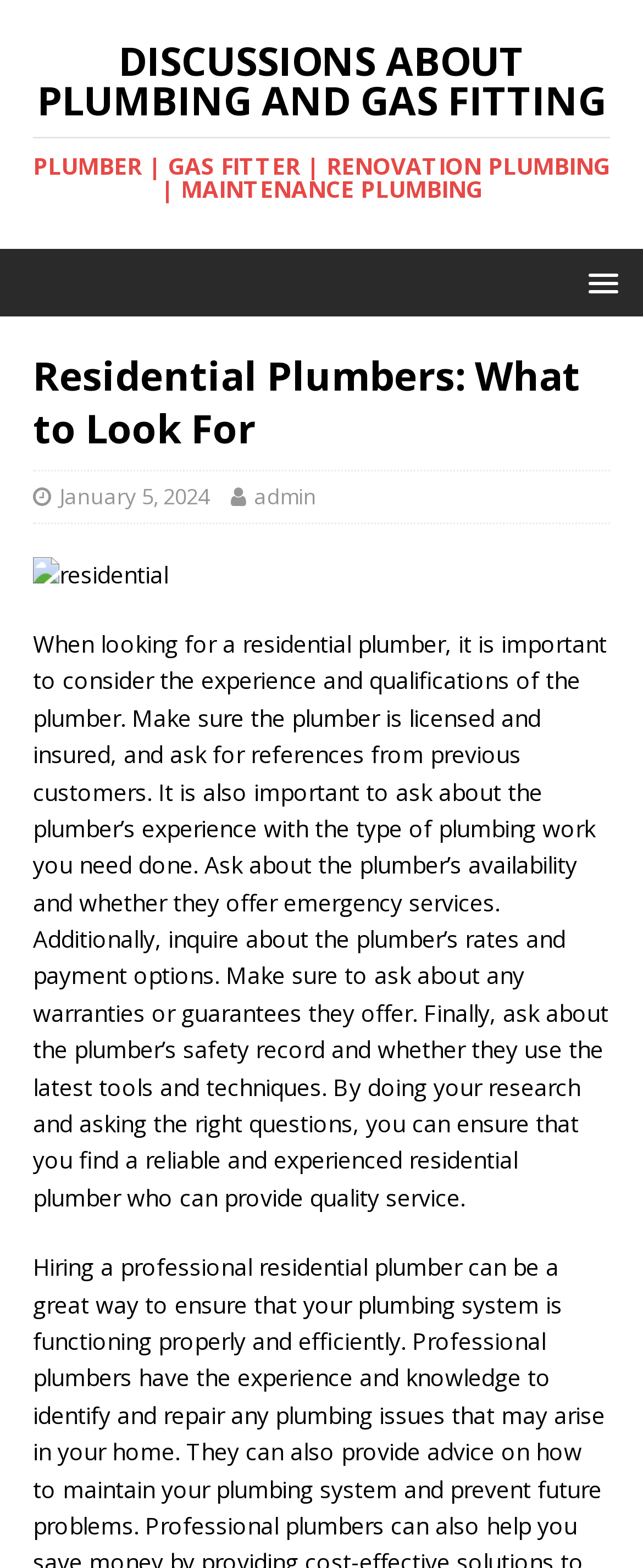Write an elaborate caption that captures the essence of the webpage.

The webpage is about residential plumbers, focusing on what to look for when searching for a reliable plumber. At the top, there is a prominent link with a heading that reads "DISCUSSIONS ABOUT PLUMBING AND GAS FITTING PLUMBER | GAS FITTER | RENOVATION PLUMBING | MAINTENANCE PLUMBING". Below this, there is a smaller heading that breaks down the types of plumbing services mentioned.

On the right side of the page, there is a menu link with a popup. Above this menu, there is a header section that contains a heading "Residential Plumbers: What to Look For" and two links, one showing the date "January 5, 2024" and the other showing the author "admin".

Below the header section, there is an image related to residential plumbing. Next to the image, there is a block of text that provides detailed information on what to consider when looking for a residential plumber. The text advises readers to check the plumber's experience, qualifications, licenses, insurance, and references. It also suggests asking about the plumber's availability, rates, payment options, warranties, and safety record.

Overall, the webpage appears to be an informative article or blog post that provides guidance on finding a reliable residential plumber.